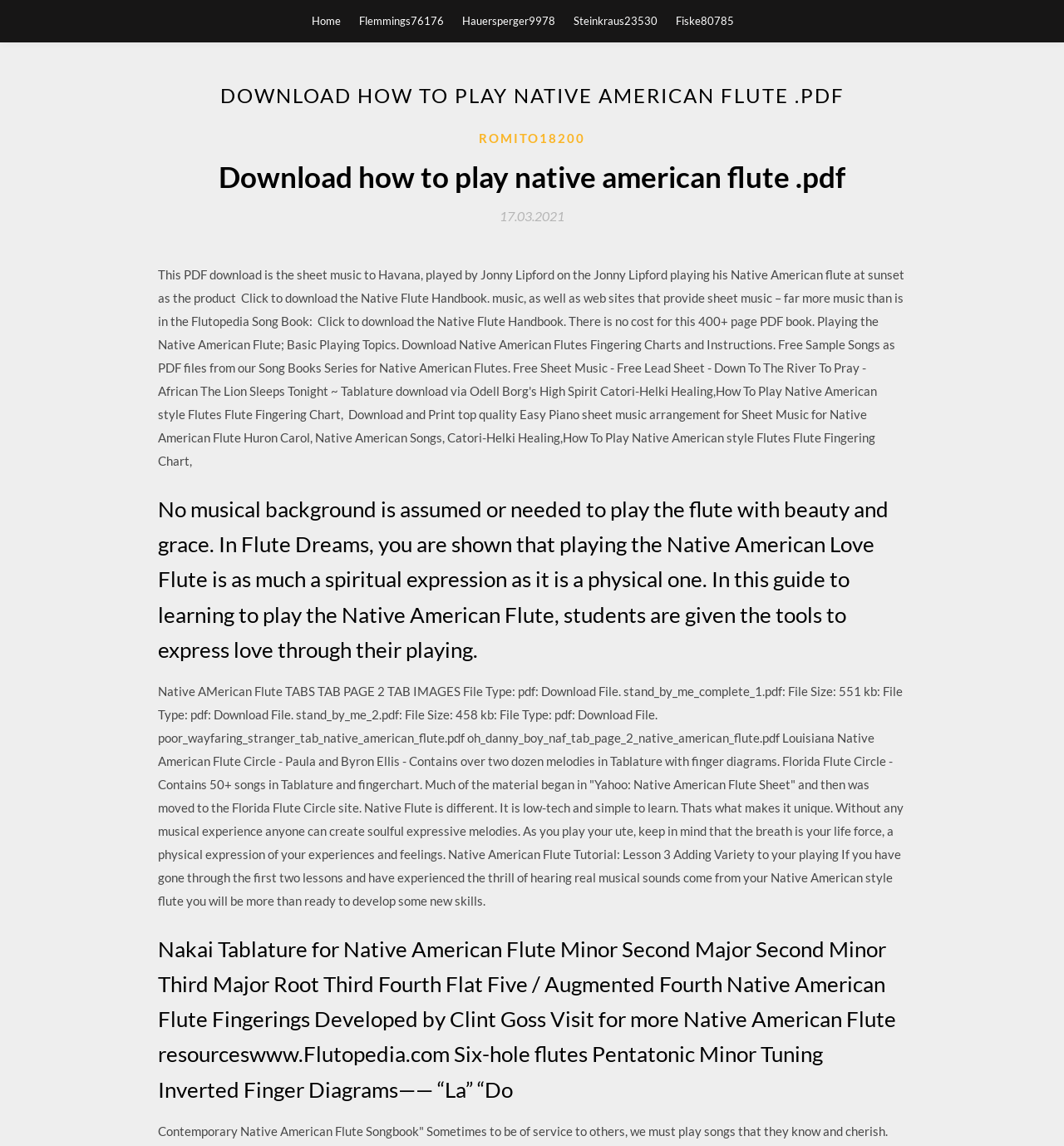Give a one-word or phrase response to the following question: What type of files are available for download?

PDF files